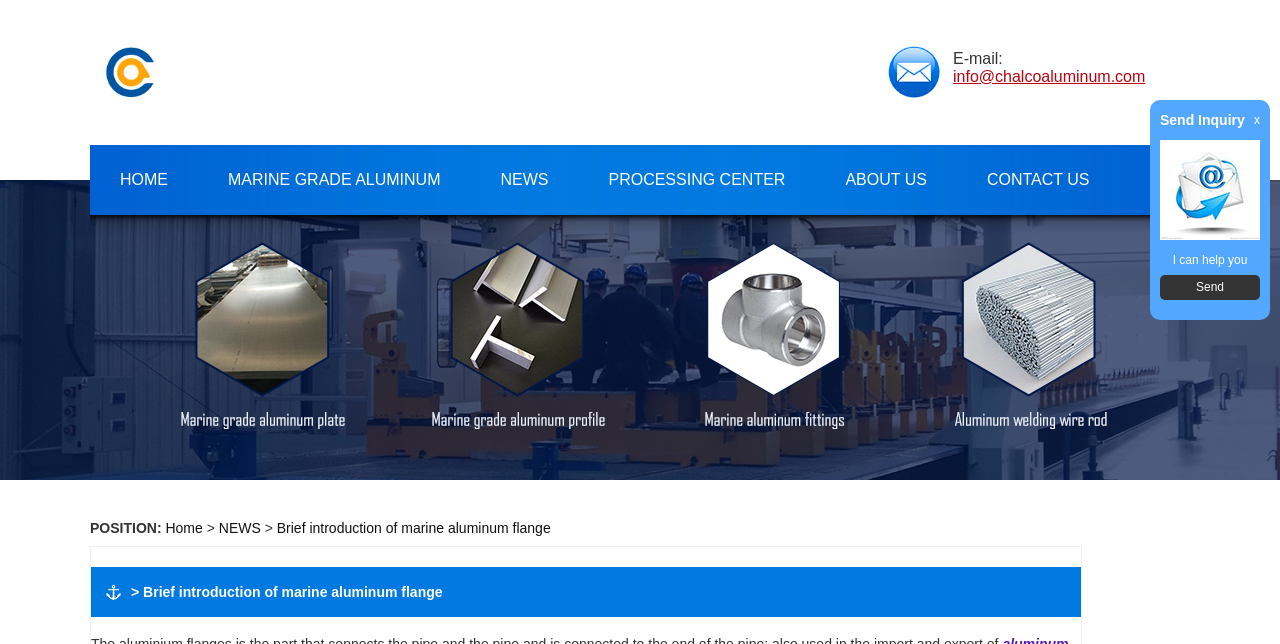Determine the bounding box coordinates of the region that needs to be clicked to achieve the task: "View the 'Brief introduction of marine aluminum flange'".

[0.216, 0.807, 0.43, 0.832]